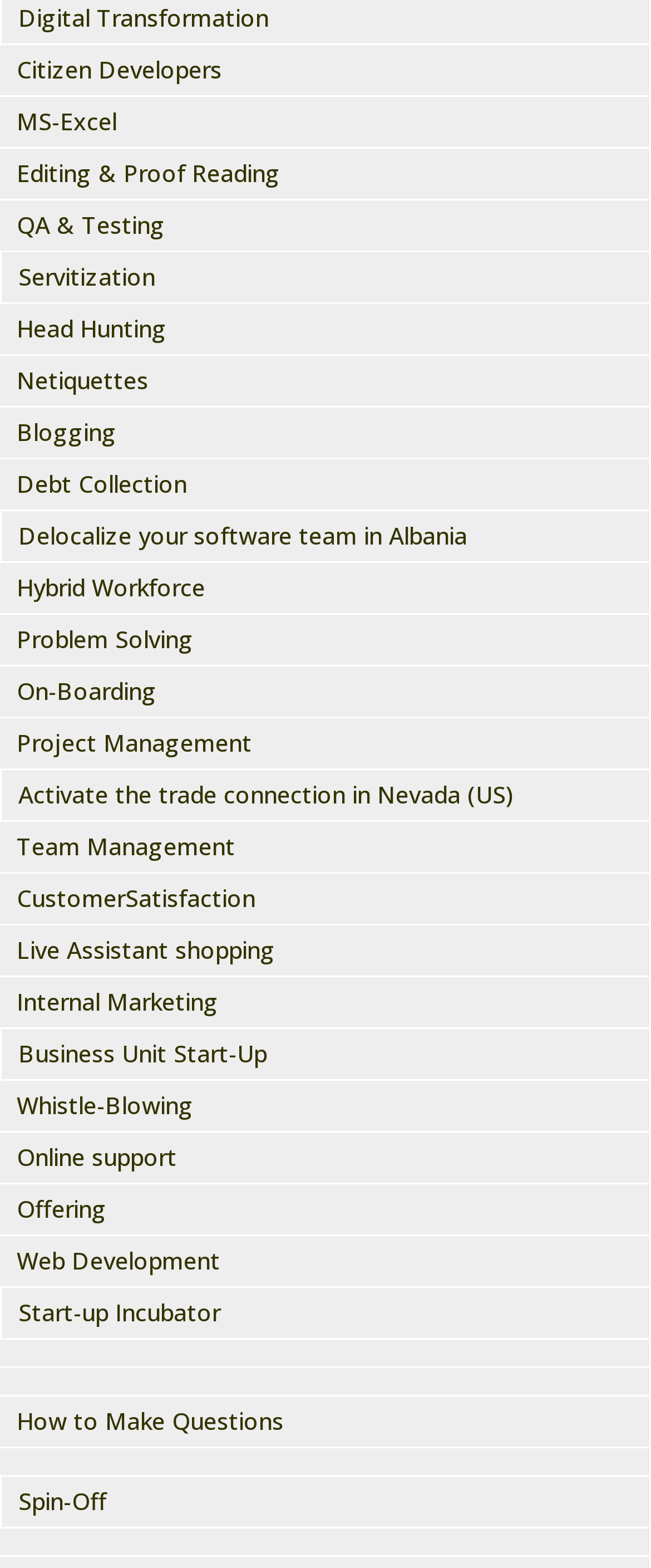Give a one-word or one-phrase response to the question:
How many links have 'Management' in their text?

2